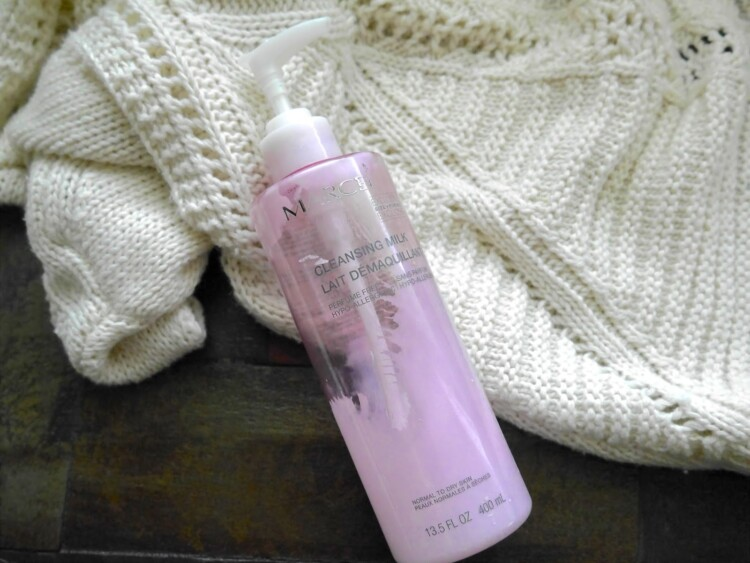Answer this question in one word or a short phrase: What is the purpose of the cleansing milk?

Removing makeup and impurities